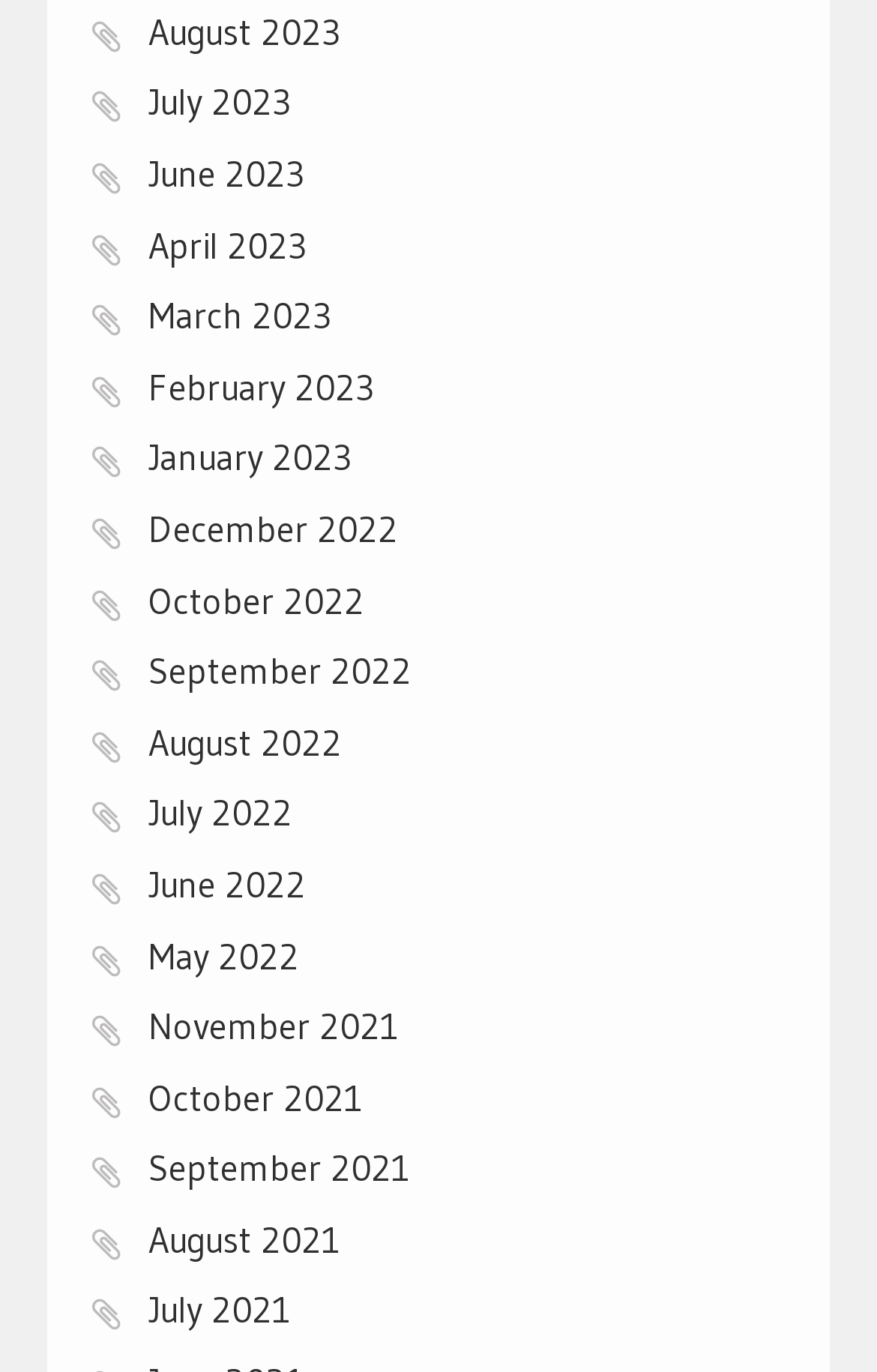Can you determine the bounding box coordinates of the area that needs to be clicked to fulfill the following instruction: "Check November 2021"?

[0.169, 0.731, 0.456, 0.764]